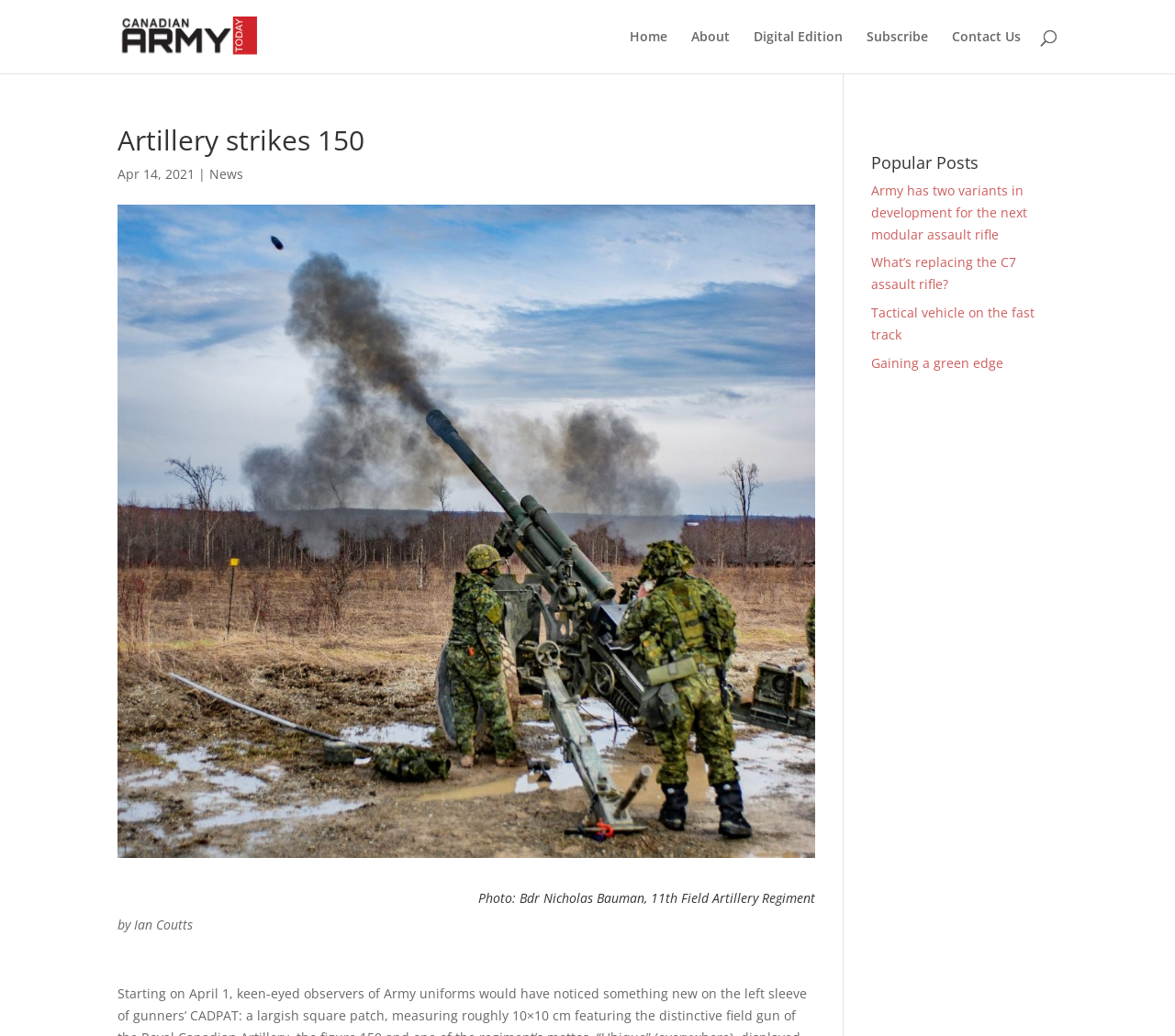What is the caption of the image?
Give a detailed response to the question by analyzing the screenshot.

I found the caption of the image by looking at the heading element with the bounding box coordinates [0.1, 0.861, 0.694, 0.882], which contains the text 'Photo: Bdr Nicholas Bauman, 11th Field Artillery Regiment'.